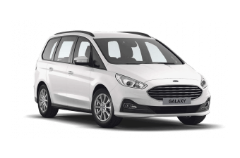Can you look at the image and give a comprehensive answer to the question:
What is the purpose of the Ford S-Max?

The caption describes the Ford S-Max as 'family-friendly' and mentions its 'ample seating and room for luggage', implying that its primary purpose is to transport families or larger groups.